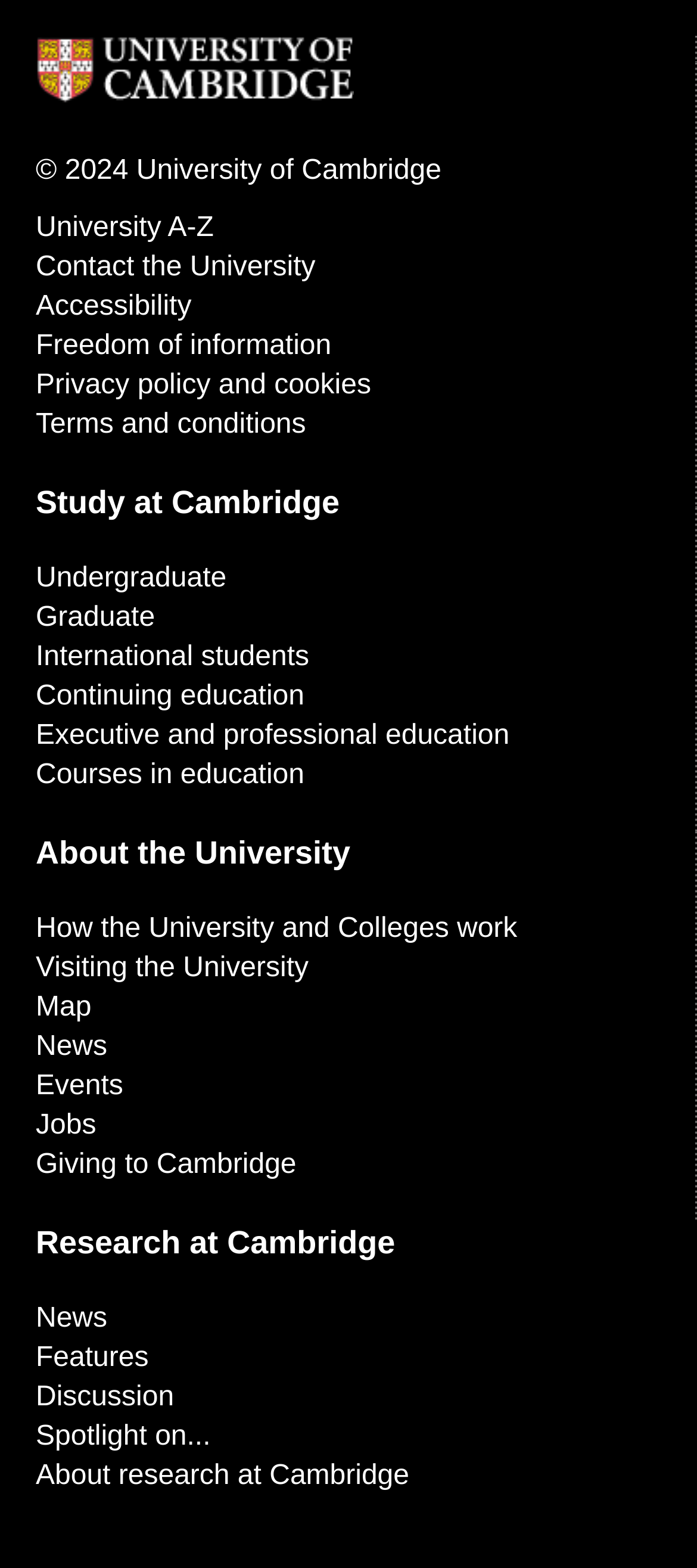Determine the bounding box coordinates of the area to click in order to meet this instruction: "Read Research at Cambridge".

[0.051, 0.781, 0.567, 0.815]